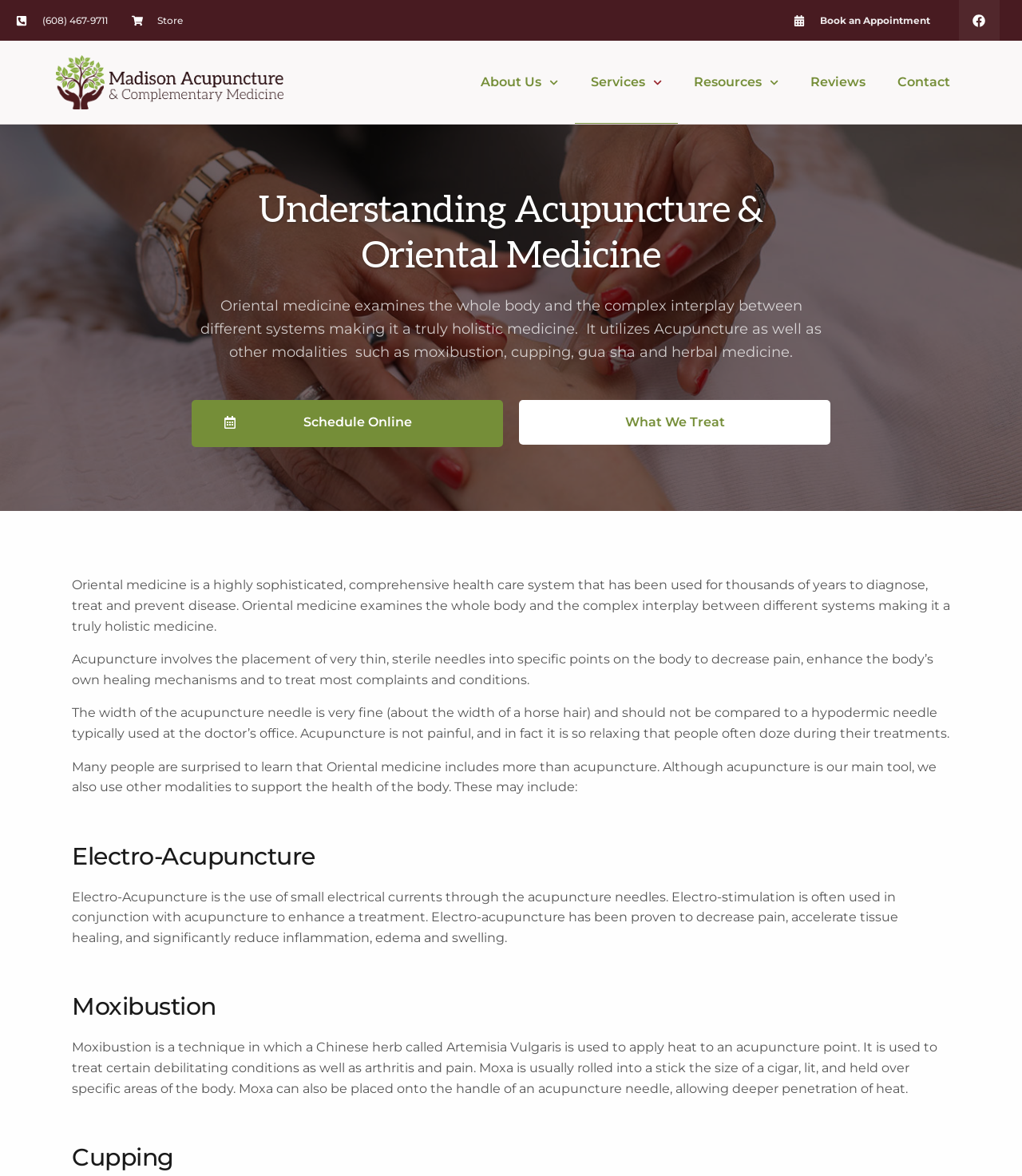Locate the bounding box coordinates of the clickable part needed for the task: "Call the phone number".

[0.016, 0.011, 0.105, 0.024]